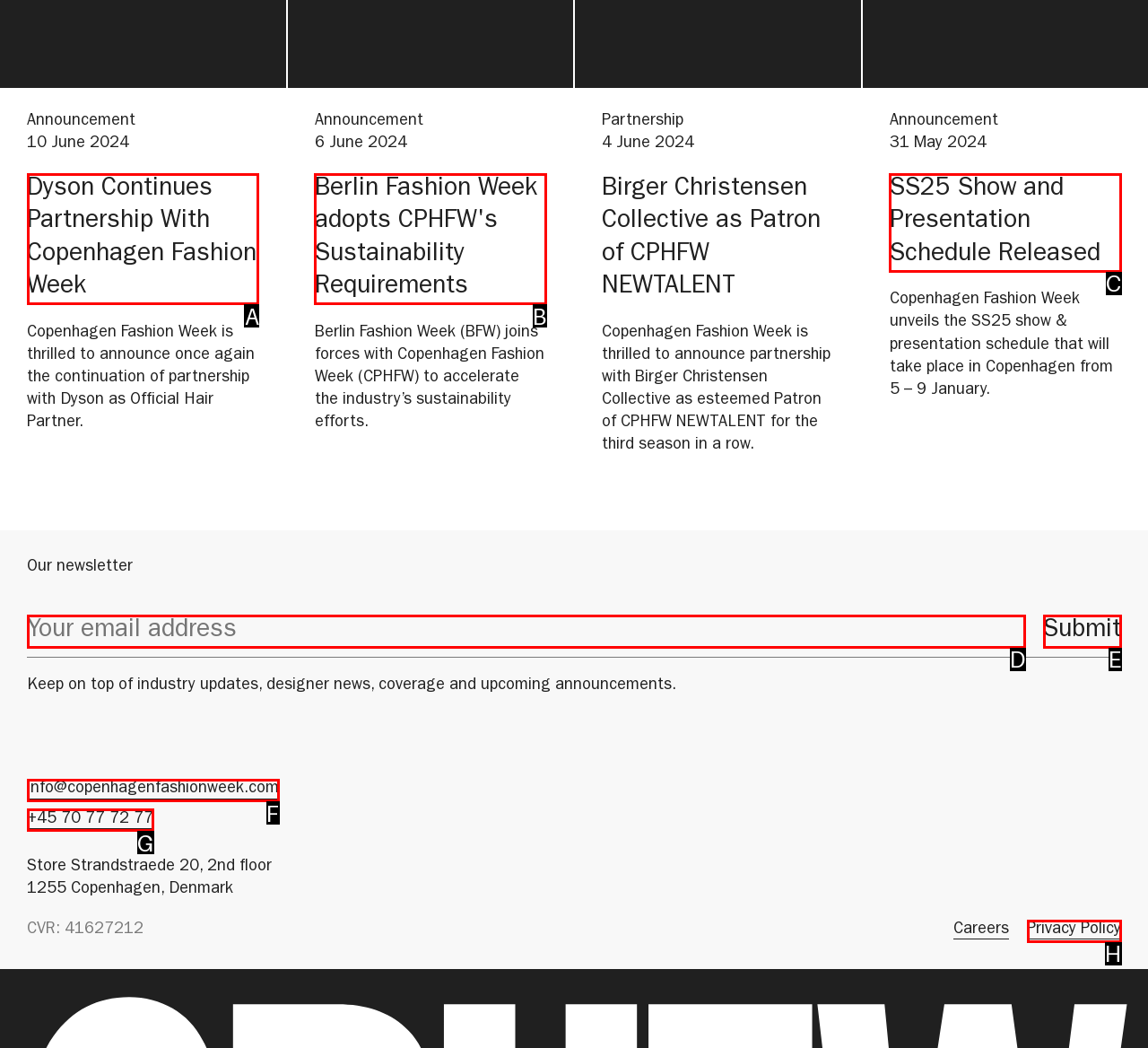Determine the UI element that matches the description: +45 70 77 72 77
Answer with the letter from the given choices.

G